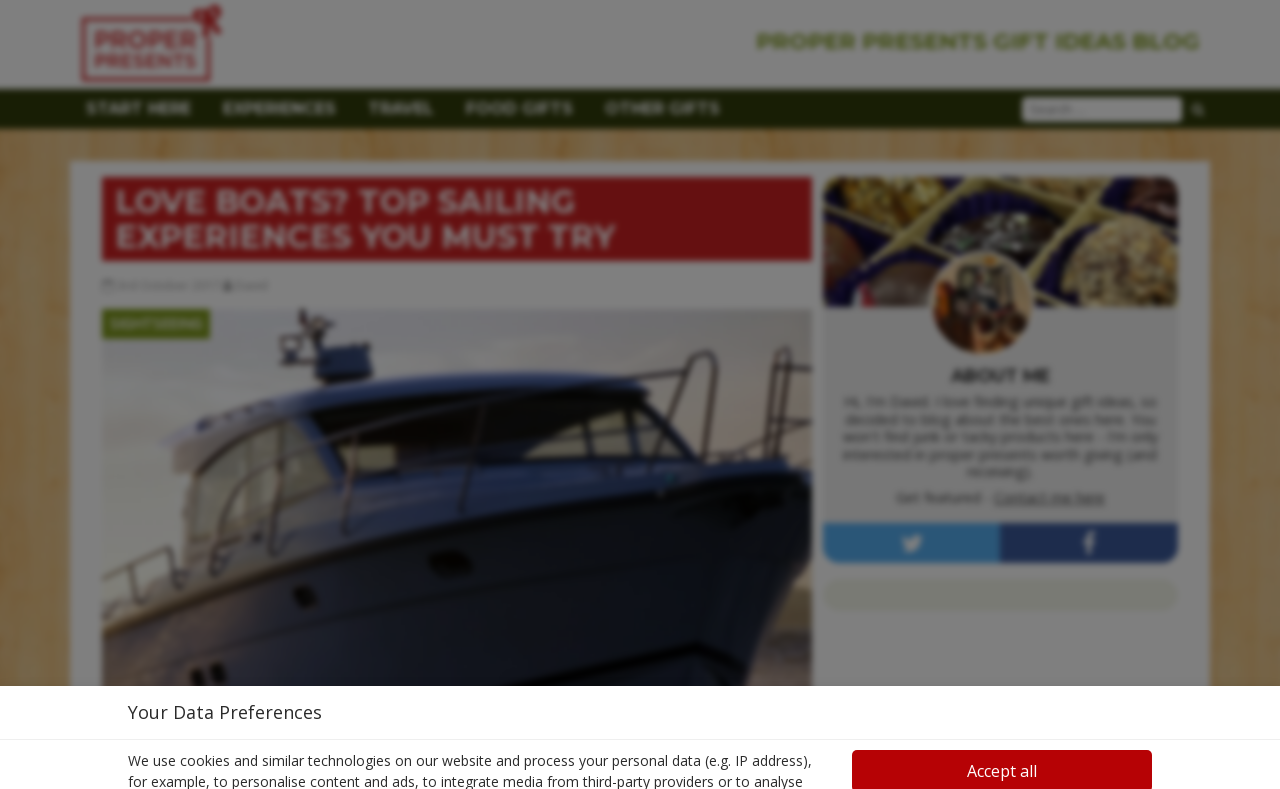Extract the top-level heading from the webpage and provide its text.

LOVE BOATS? TOP SAILING EXPERIENCES YOU MUST TRY